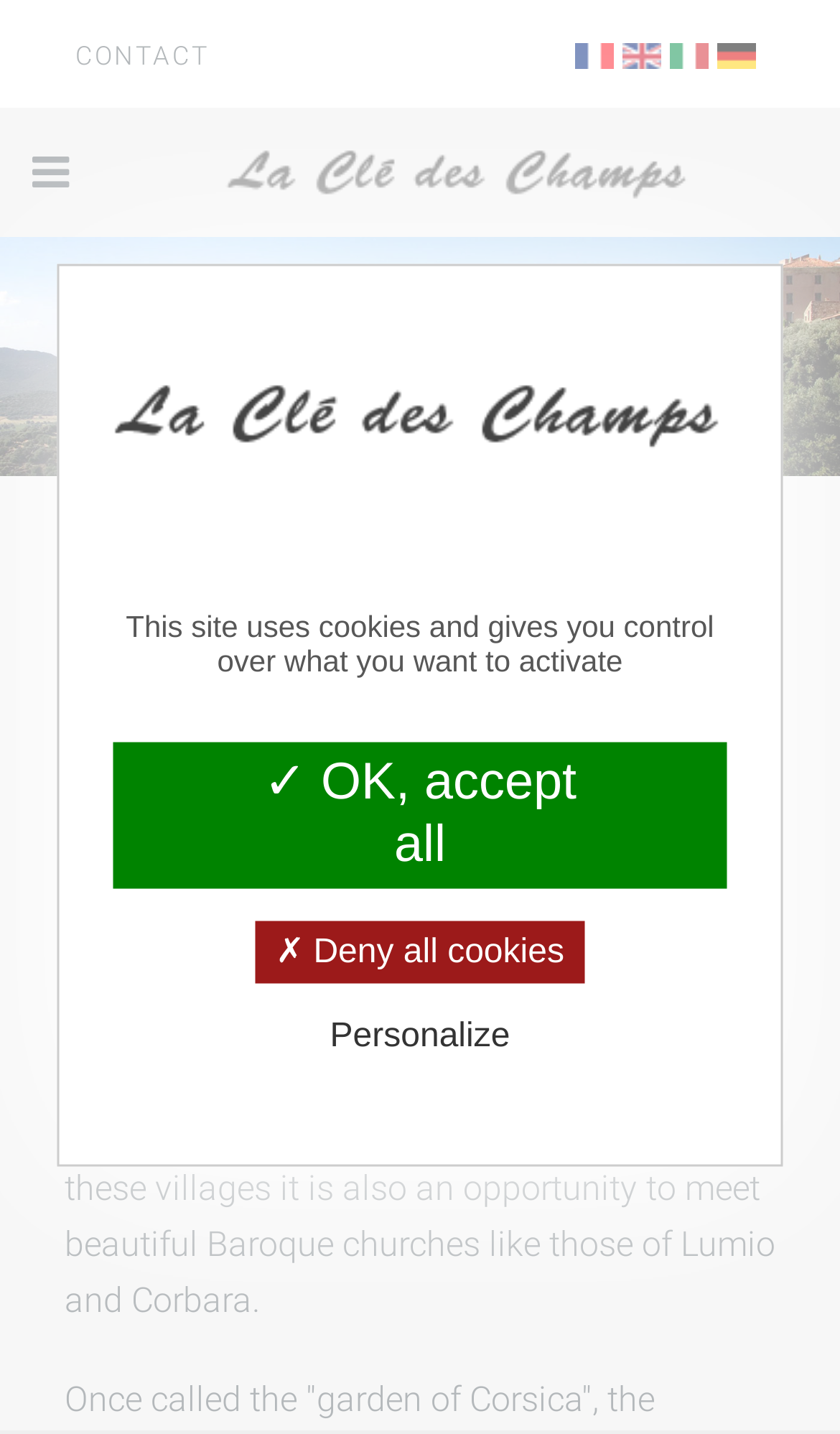What is the location of the camping site?
From the image, respond using a single word or phrase.

Calvi